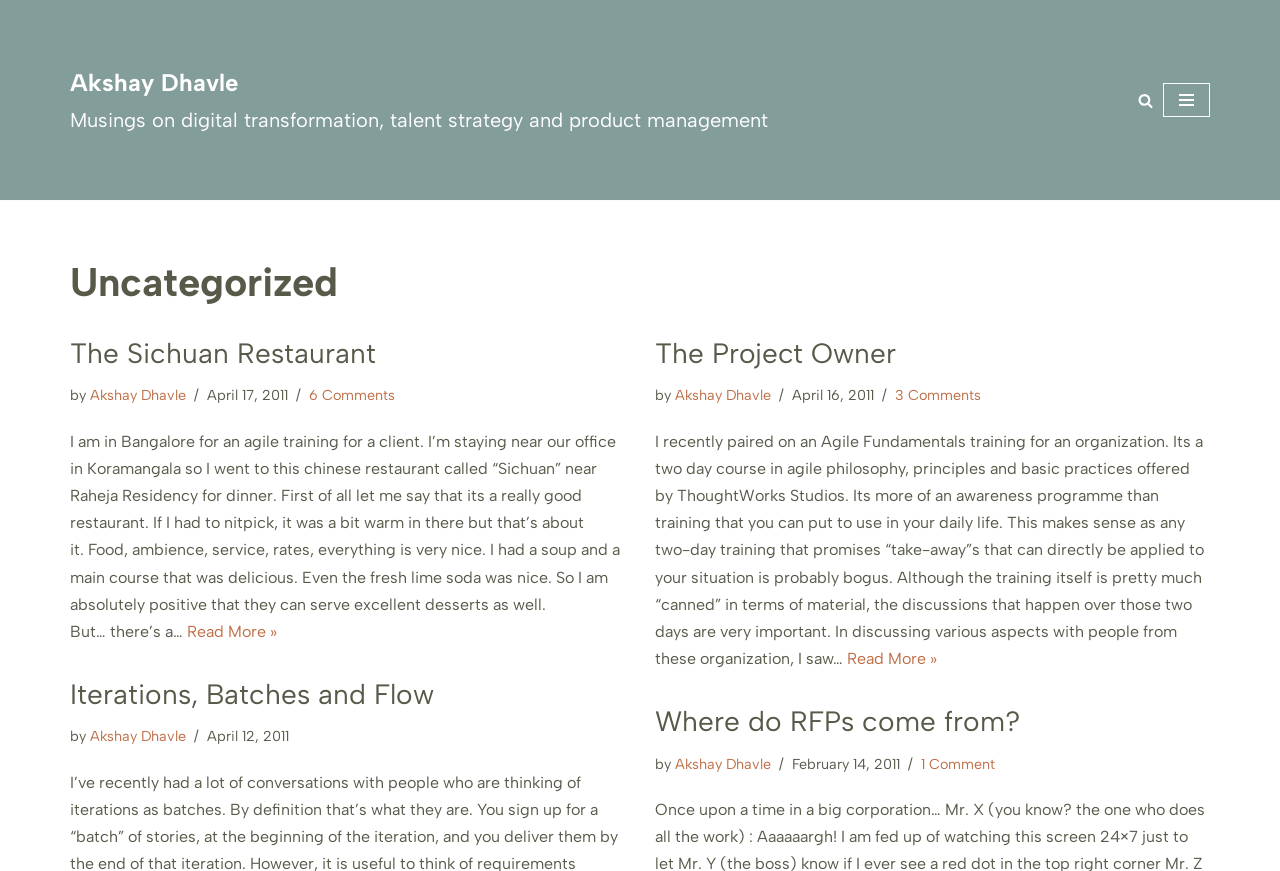Determine the bounding box coordinates of the area to click in order to meet this instruction: "View The Project Owner article".

[0.512, 0.383, 0.945, 0.428]